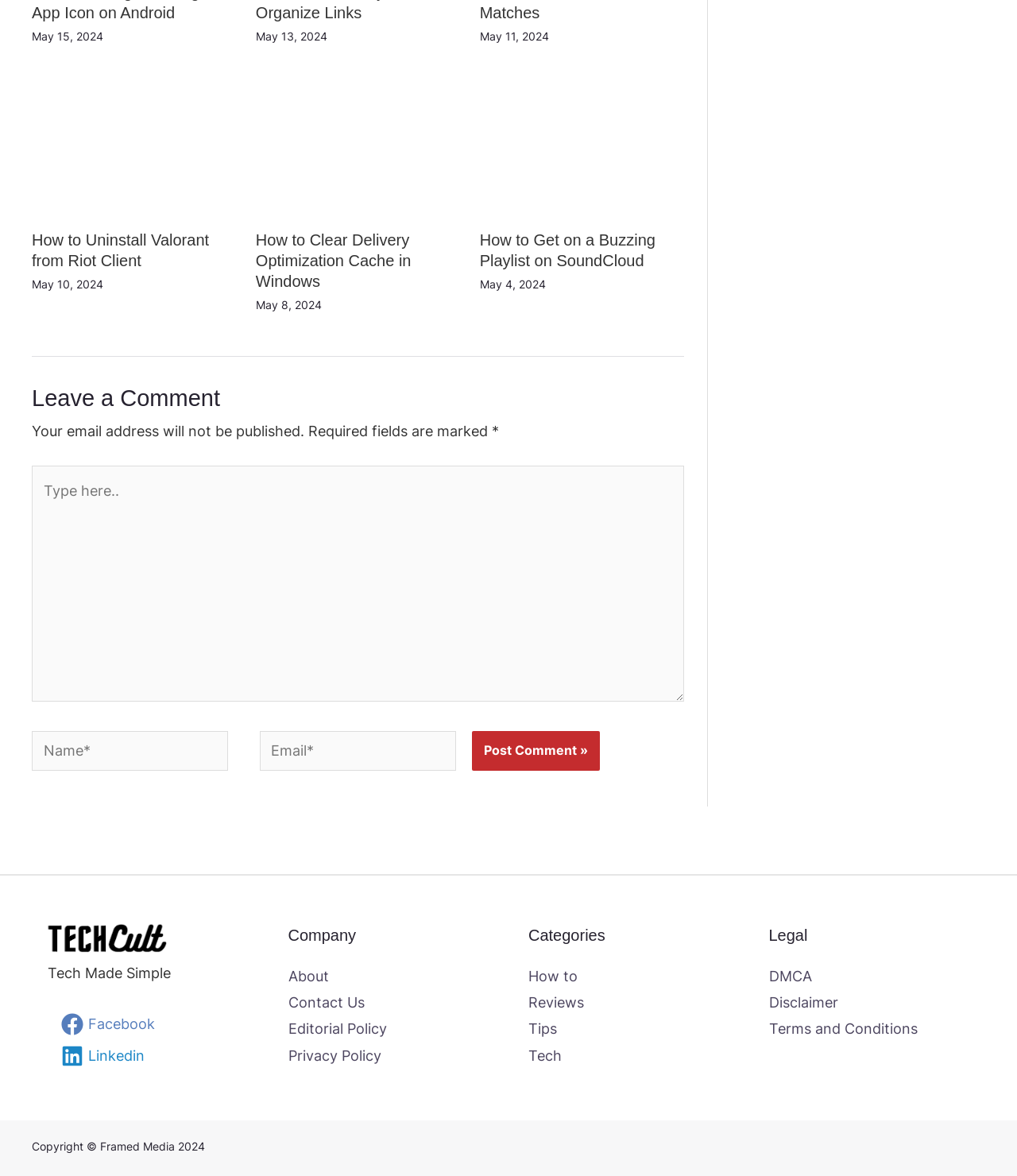Can you pinpoint the bounding box coordinates for the clickable element required for this instruction: "Leave a comment"? The coordinates should be four float numbers between 0 and 1, i.e., [left, top, right, bottom].

[0.031, 0.304, 0.672, 0.355]